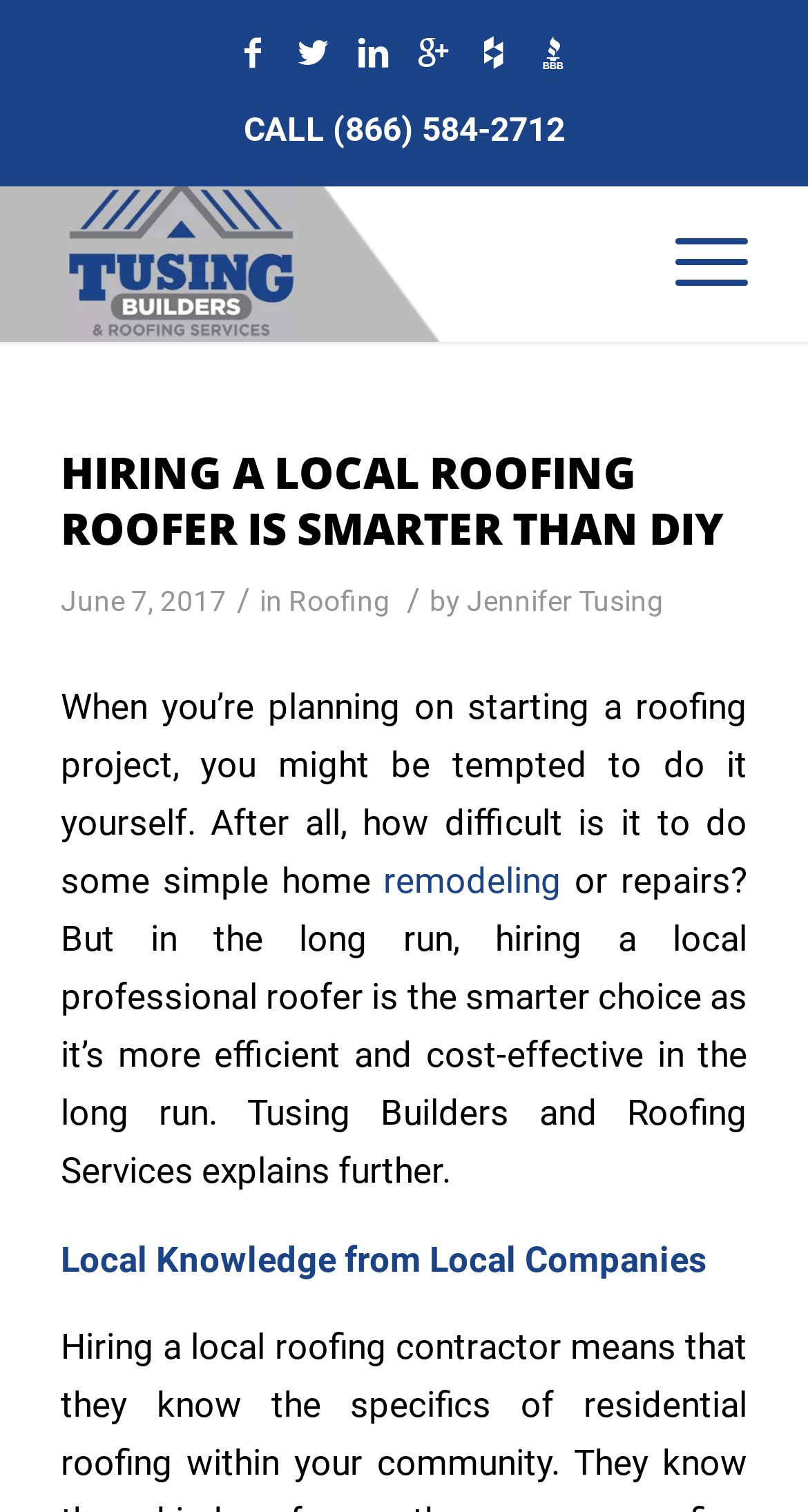Please determine the bounding box coordinates, formatted as (top-left x, top-left y, bottom-right x, bottom-right y), with all values as floating point numbers between 0 and 1. Identify the bounding box of the region described as: Gplus

[0.497, 0.014, 0.574, 0.056]